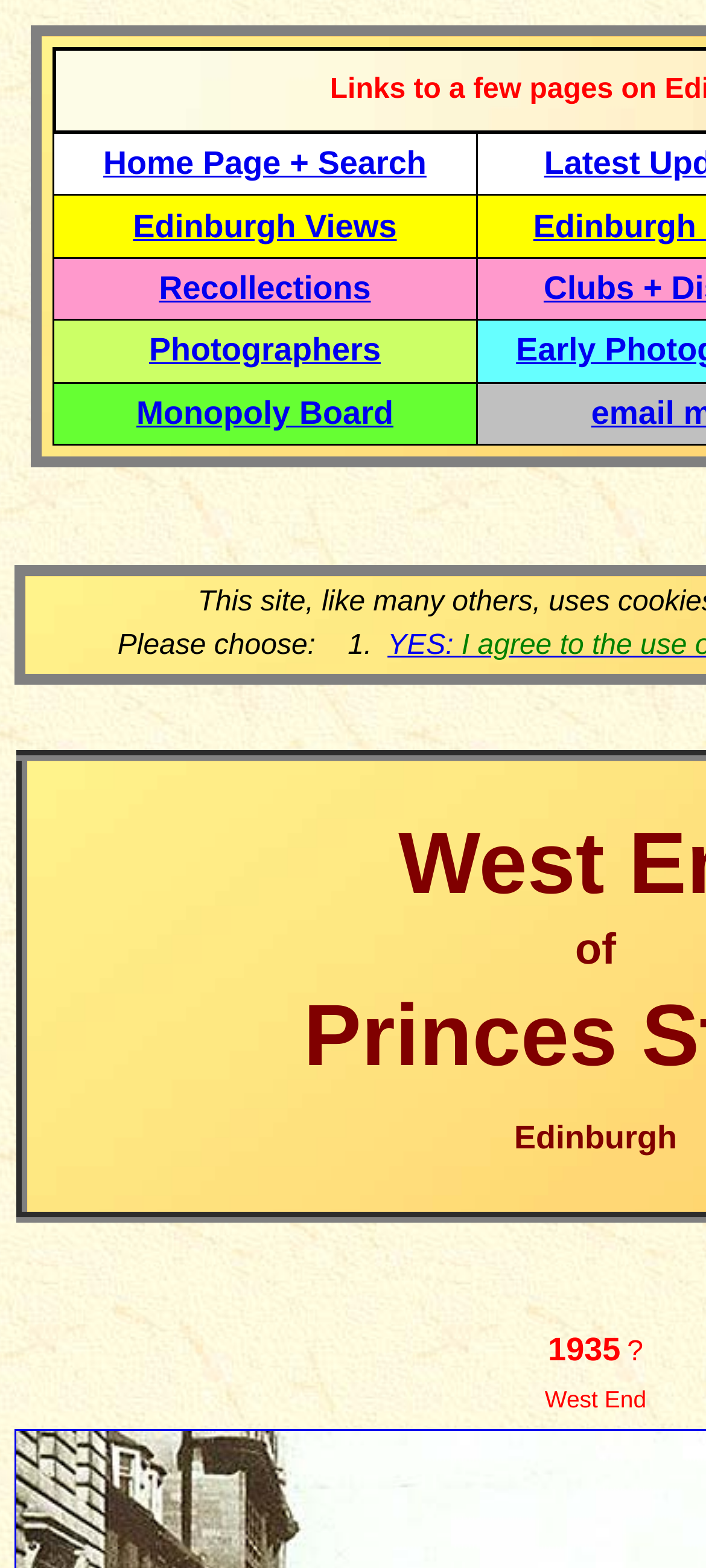What is the question mark symbol (?) used for on the page?
Carefully analyze the image and provide a thorough answer to the question.

I found the question mark symbol (?) located near the year '1935' and inferred that it is used to indicate uncertainty or unknown information about the postcard.